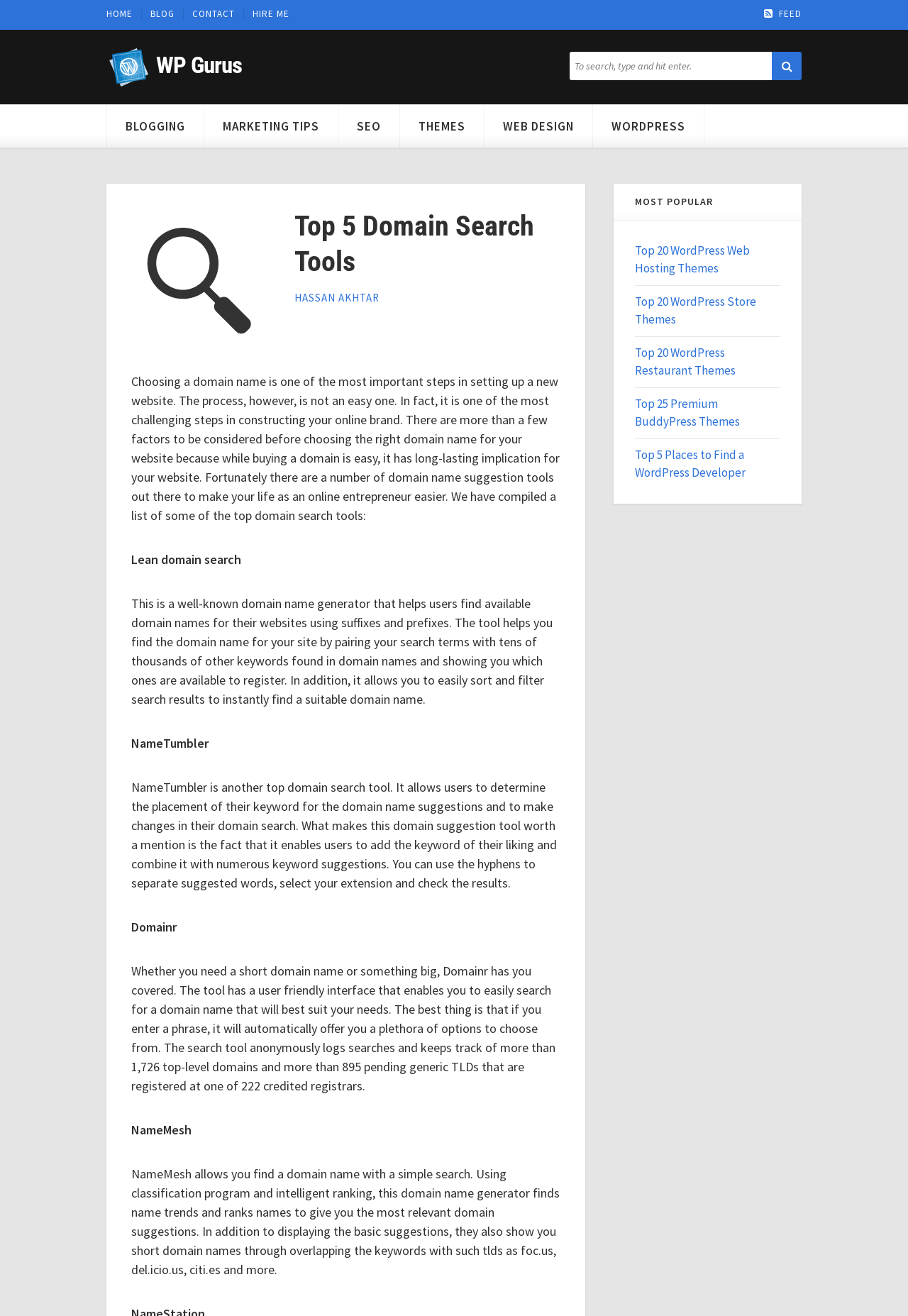Describe the entire webpage, focusing on both content and design.

The webpage is about top domain search tools, specifically listing five tools to help find the perfect domain name for a website. At the top, there are five navigation links: "HOME", "BLOG", "CONTACT", "HIRE ME", and a feed link. Below these links, there is a search bar with a search button. 

On the left side, there are seven category links: "BLOGGING", "MARKETING TIPS", "SEO", "THEMES", "WEB DESIGN", and "WORDPRESS". 

The main content is divided into two sections. The first section has a heading "Top 5 Domain Search Tools" and an introduction to the importance of choosing a domain name. Below the introduction, there are descriptions of five domain search tools: Lean Domain Search, NameTumbler, Domainr, NameMesh, and another unnamed tool. Each tool has a brief description of its features and how it can help users find a suitable domain name.

On the right side, there is a complementary section with a heading "MOST POPULAR" and five links to popular WordPress themes and resources, including web hosting themes, store themes, restaurant themes, BuddyPress themes, and places to find a WordPress developer.